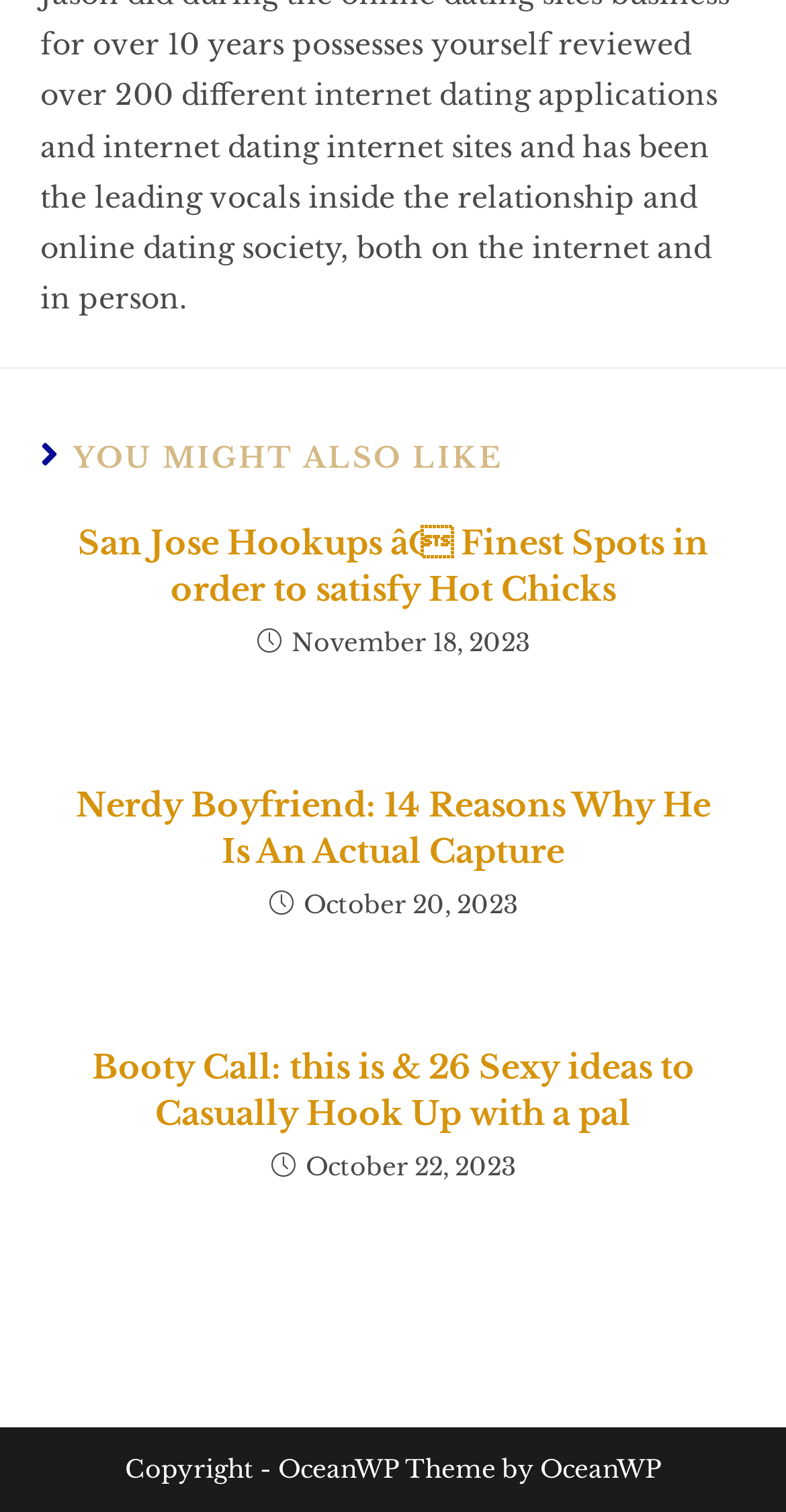What is the purpose of the webpage?
Give a detailed response to the question by analyzing the screenshot.

The webpage has multiple article elements, each with a heading and a time element, suggesting that the purpose of the webpage is to list and display articles.